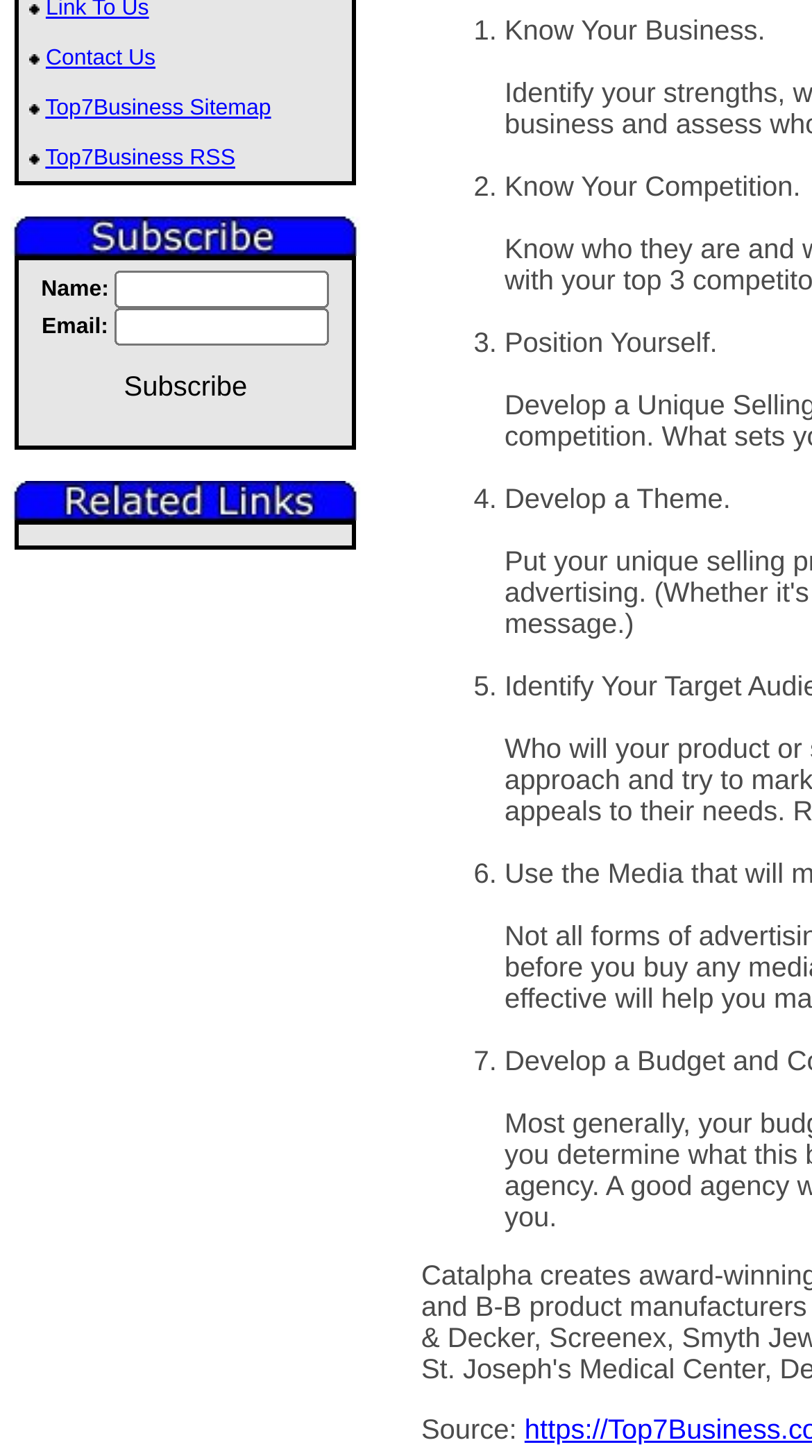Provide the bounding box coordinates of the UI element this sentence describes: "parent_node: Name: alt="Subscribe" name="subscribe" title="Subscribe"".

[0.153, 0.255, 0.304, 0.279]